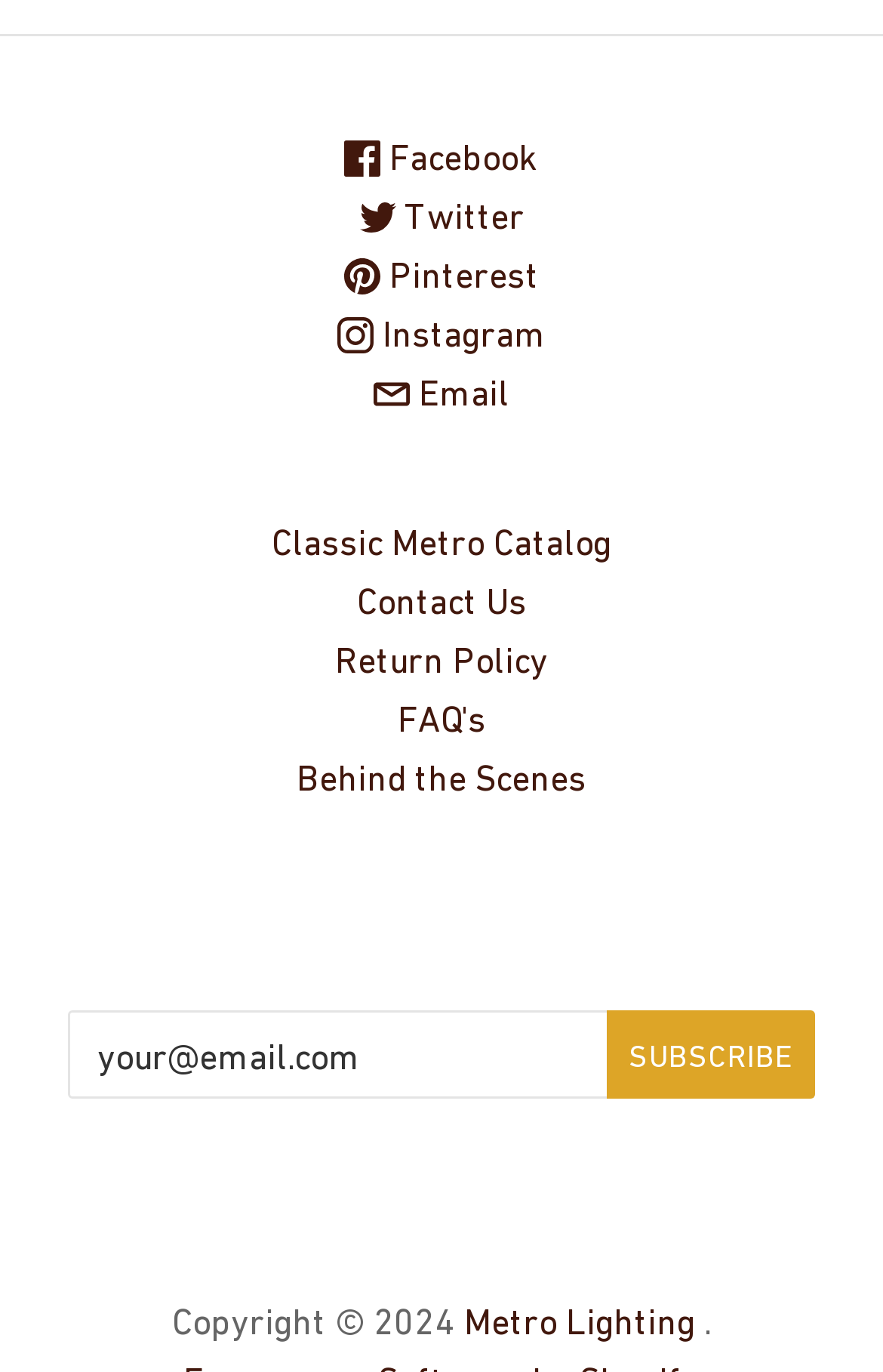Determine the coordinates of the bounding box for the clickable area needed to execute this instruction: "Subscribe to the newsletter".

[0.687, 0.736, 0.923, 0.801]